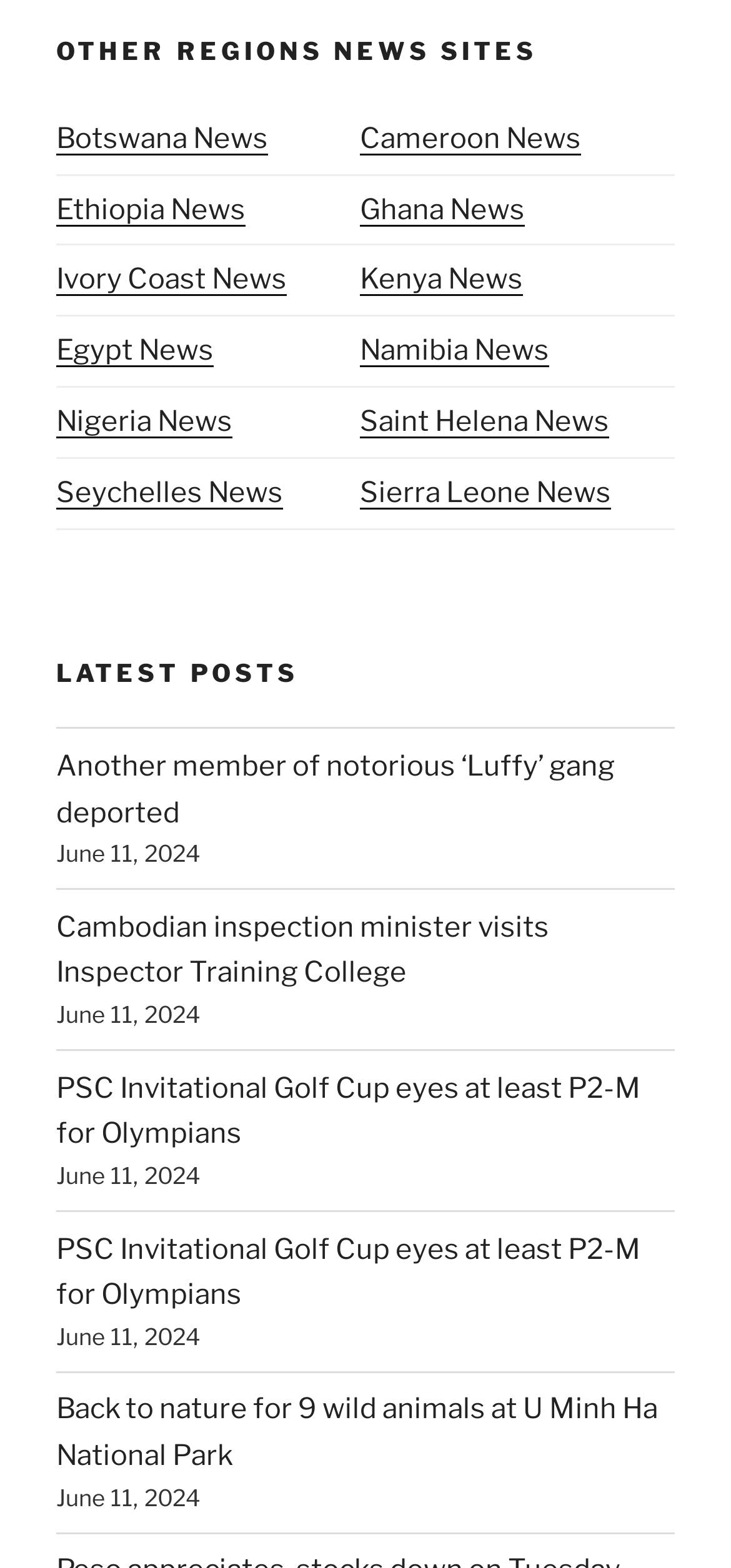How many news sites are listed in the first section?
Based on the image, answer the question with a single word or brief phrase.

10